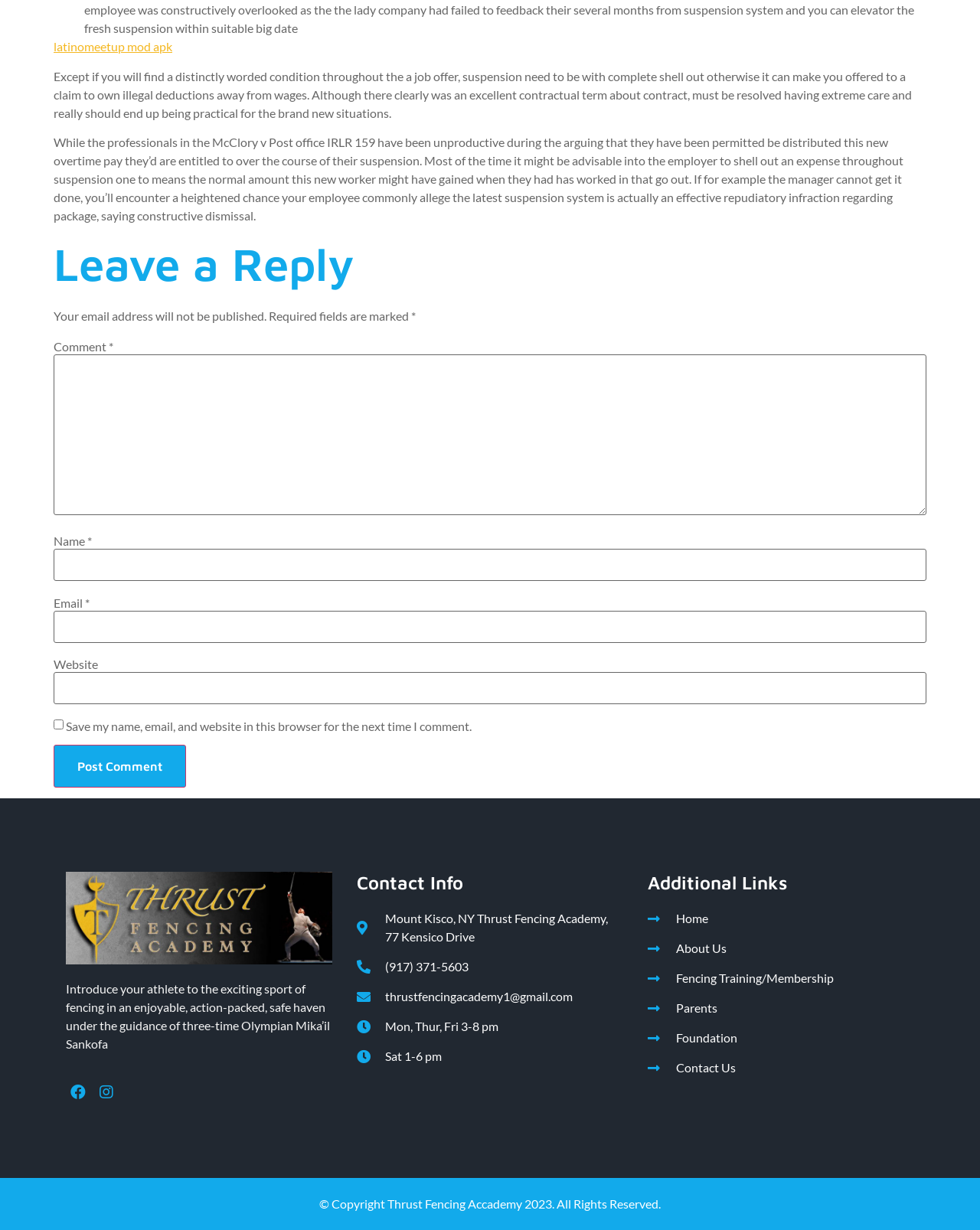Identify the bounding box coordinates for the element that needs to be clicked to fulfill this instruction: "Visit the 'Contact Us' page". Provide the coordinates in the format of four float numbers between 0 and 1: [left, top, right, bottom].

[0.661, 0.861, 0.933, 0.876]